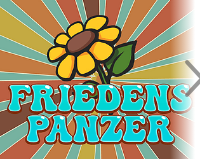Provide a one-word or brief phrase answer to the question:
What color are the title letters?

Turquoise